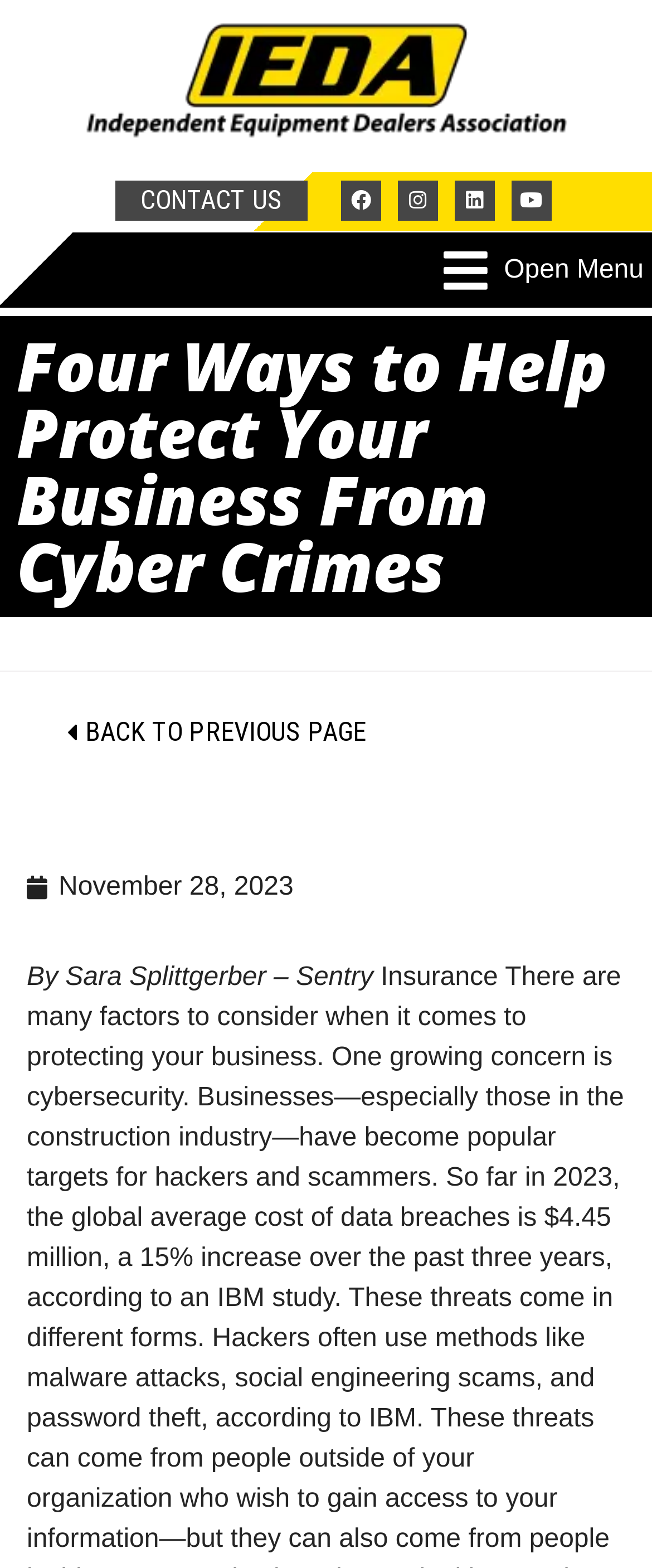Extract the heading text from the webpage.

Four Ways to Help Protect Your Business From Cyber Crimes